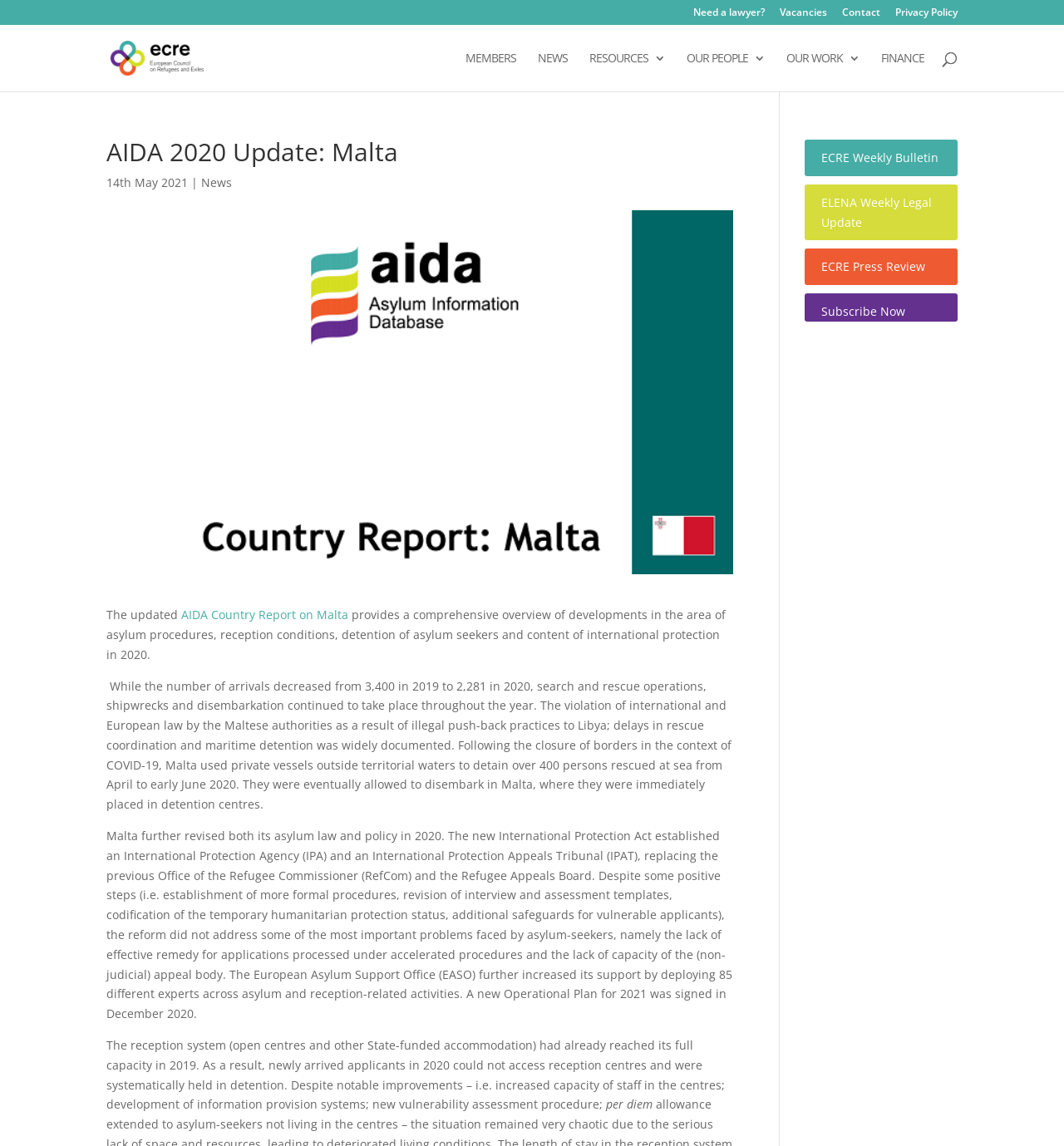What is the date mentioned in the article?
Answer the question with a thorough and detailed explanation.

I found the date '14th May 2021' in the article by looking at the StaticText element with the bounding box coordinates [0.1, 0.152, 0.177, 0.166]. This date is mentioned in the article as a reference point for the AIDA 2020 Update.